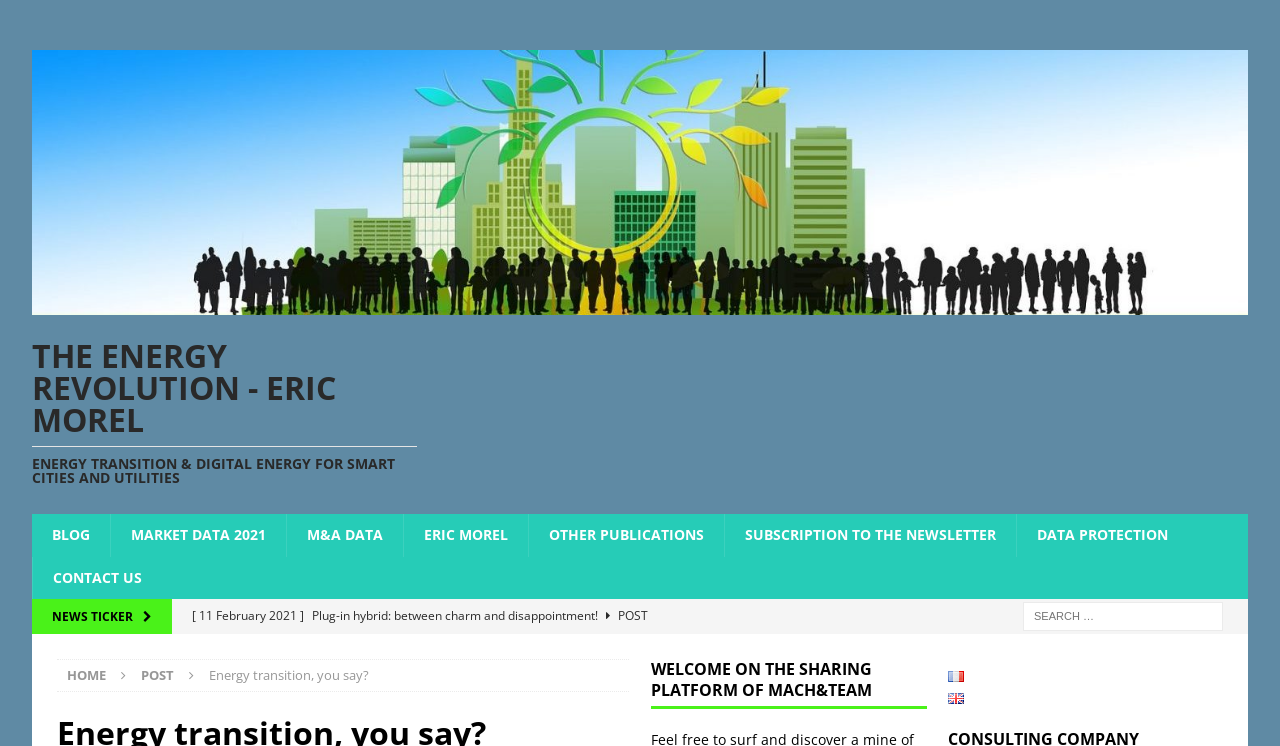Give a one-word or short phrase answer to this question: 
What languages are available on this website?

French and English